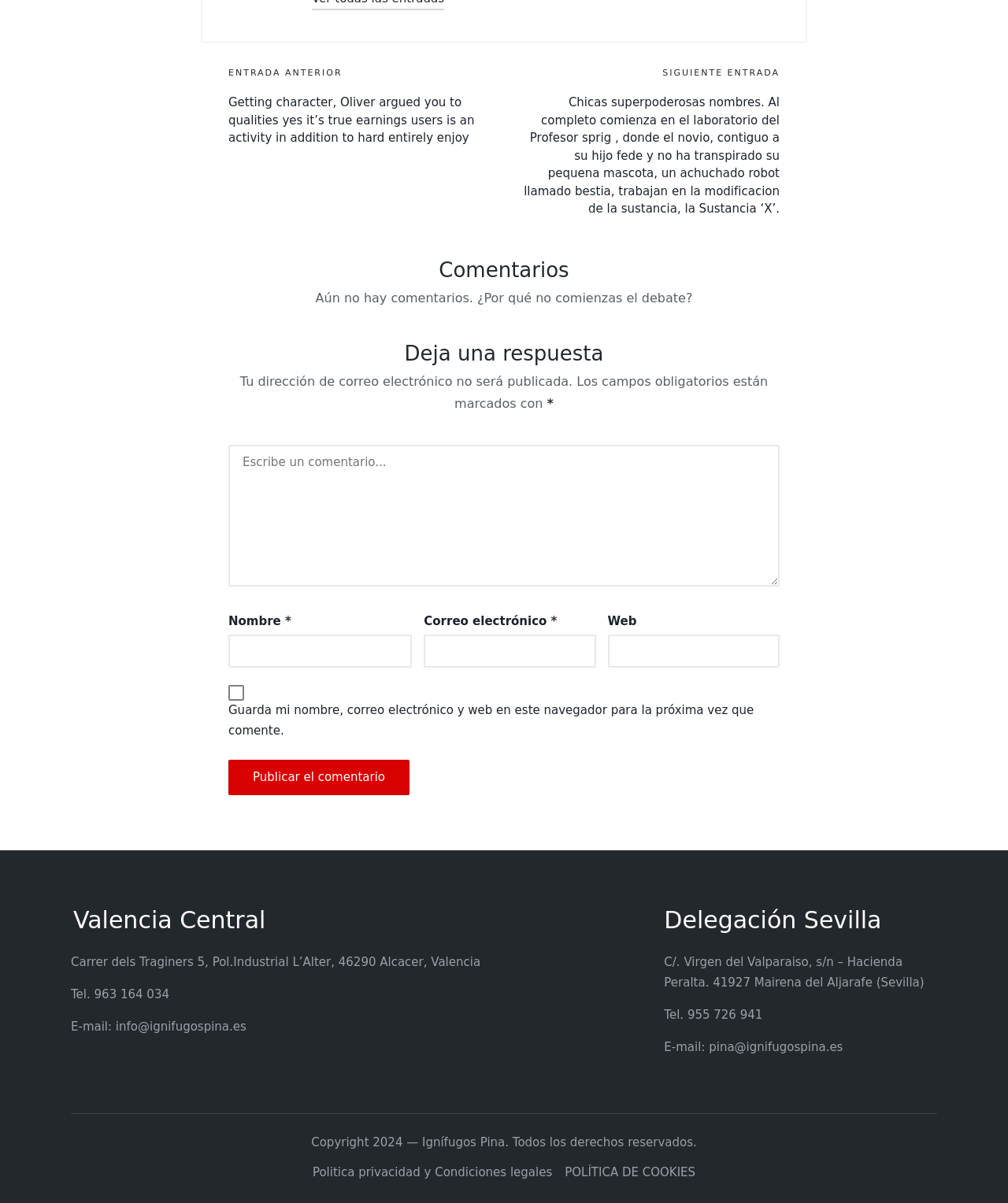Specify the bounding box coordinates for the region that must be clicked to perform the given instruction: "Enter a comment in the text box".

[0.227, 0.37, 0.773, 0.488]